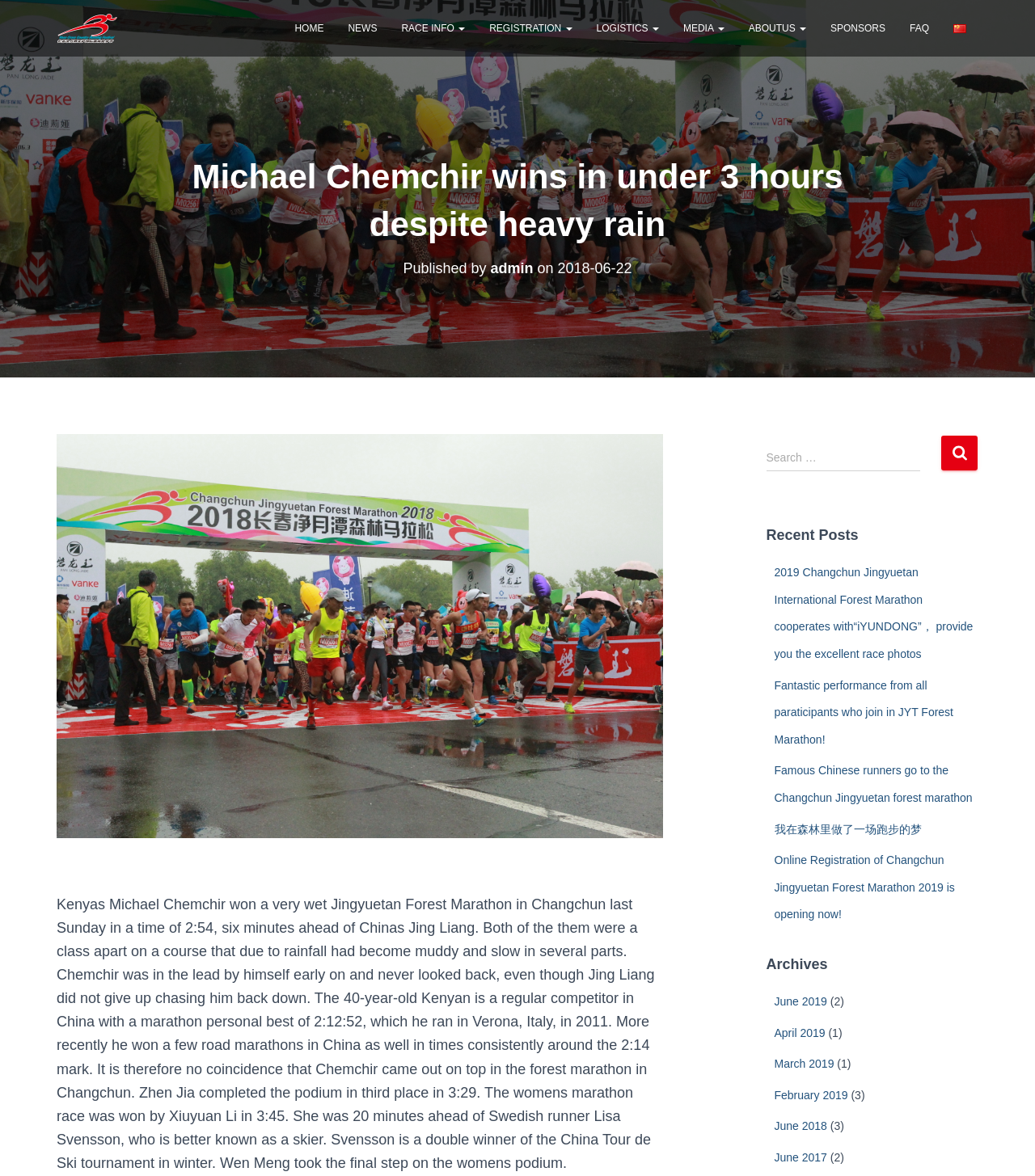Give a one-word or phrase response to the following question: What is the personal best marathon time of Michael Chemchir?

2:12:52